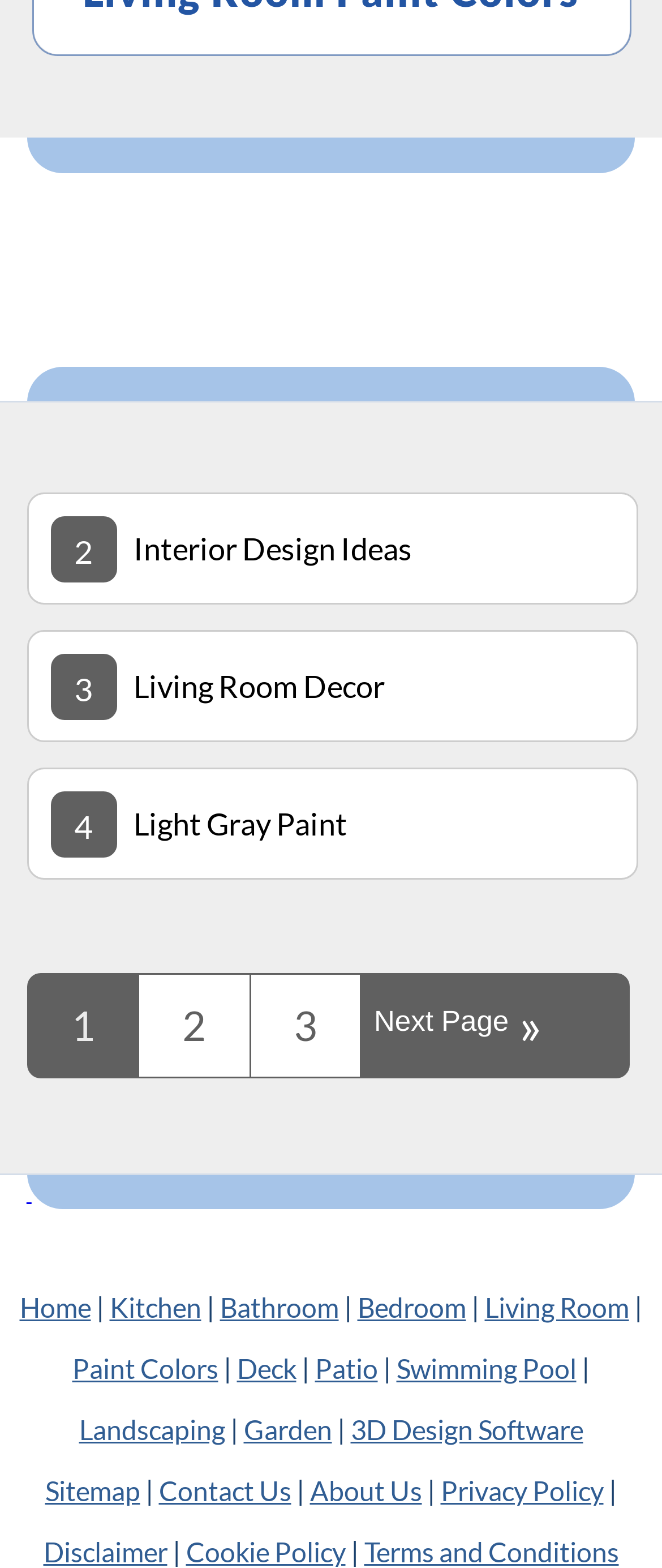What is the last link on the webpage?
Based on the screenshot, respond with a single word or phrase.

Terms and Conditions